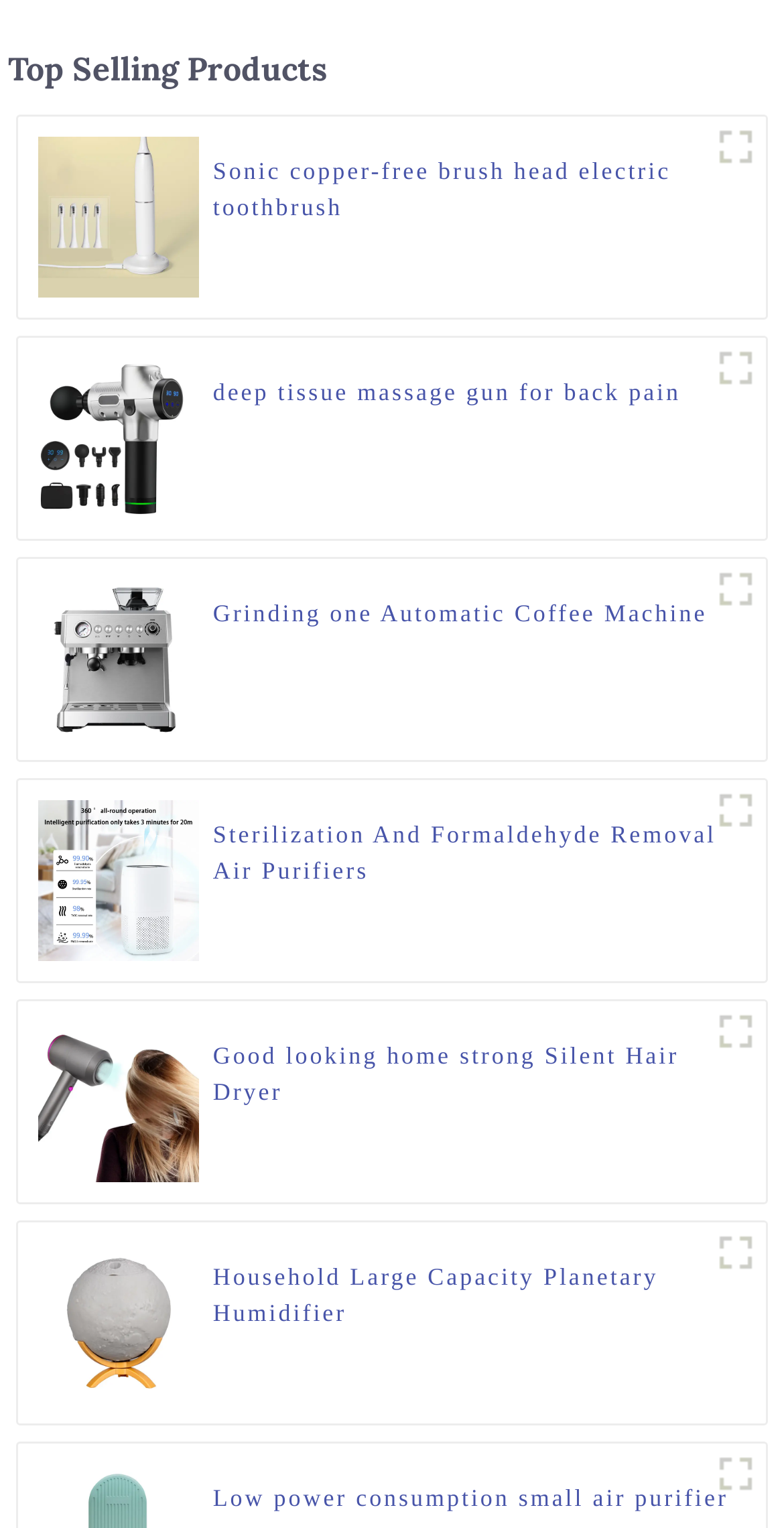Kindly determine the bounding box coordinates for the area that needs to be clicked to execute this instruction: "Check out addsfit deep tissue massage gun review".

[0.048, 0.276, 0.254, 0.295]